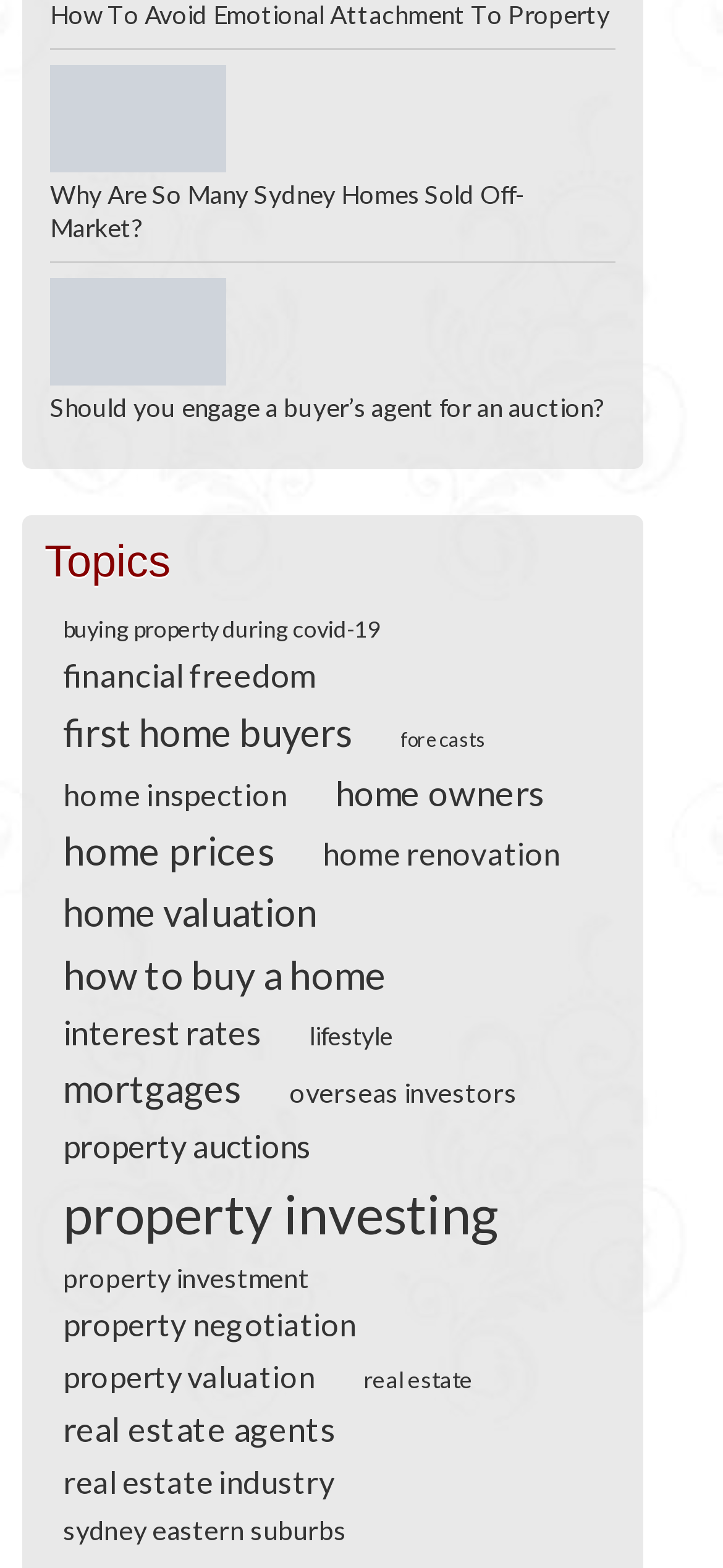How many items are related to 'property investing'?
Kindly answer the question with as much detail as you can.

I found the link 'property investing' under the 'Topics' heading, and it has a description '(186 items)' next to it, indicating that there are 186 items related to 'property investing'.